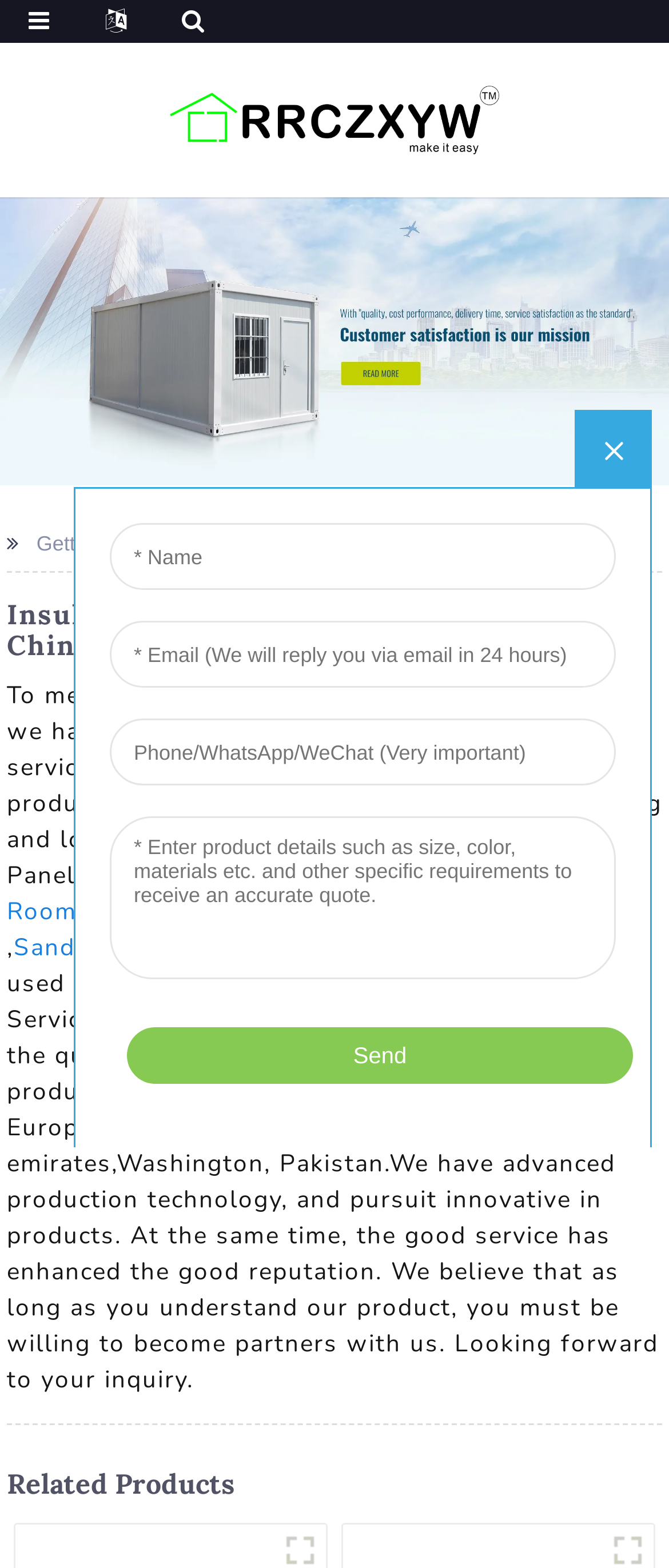Please find the bounding box coordinates (top-left x, top-left y, bottom-right x, bottom-right y) in the screenshot for the UI element described as follows: alt="LOGO"

[0.253, 0.068, 0.747, 0.083]